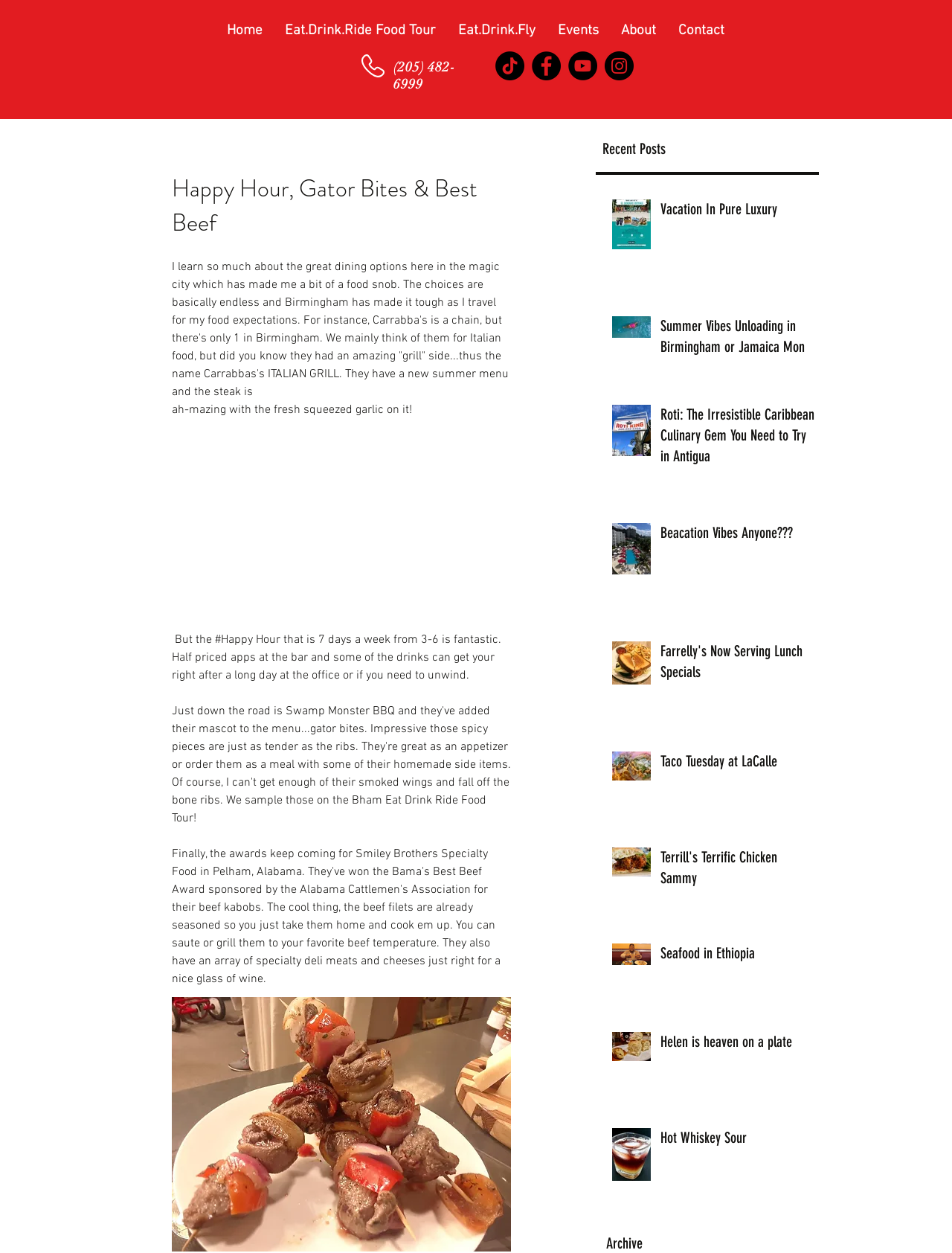Determine the bounding box coordinates of the region I should click to achieve the following instruction: "Call the phone number". Ensure the bounding box coordinates are four float numbers between 0 and 1, i.e., [left, top, right, bottom].

None